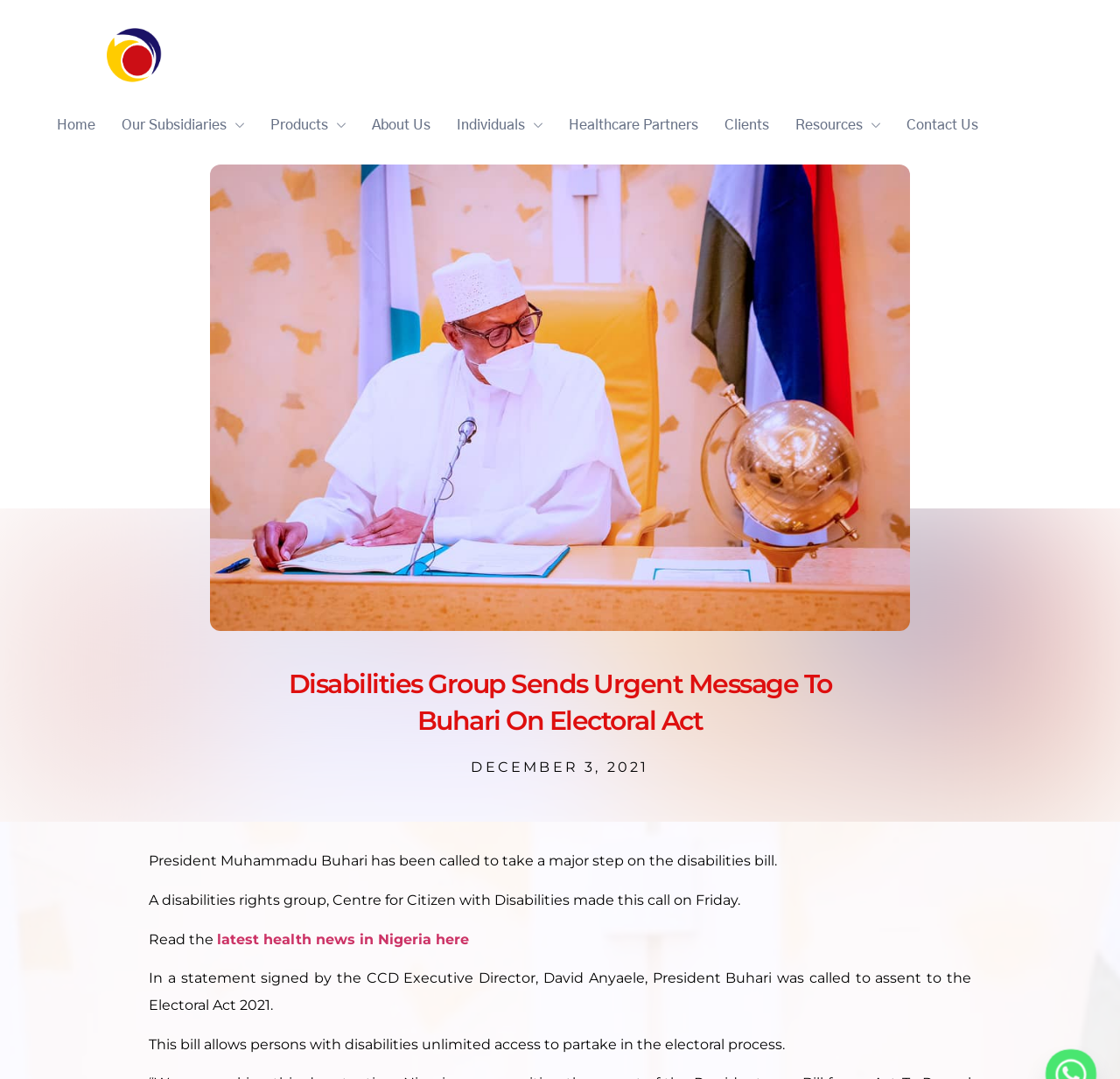Indicate the bounding box coordinates of the element that needs to be clicked to satisfy the following instruction: "Contact Us". The coordinates should be four float numbers between 0 and 1, i.e., [left, top, right, bottom].

[0.798, 0.095, 0.885, 0.136]